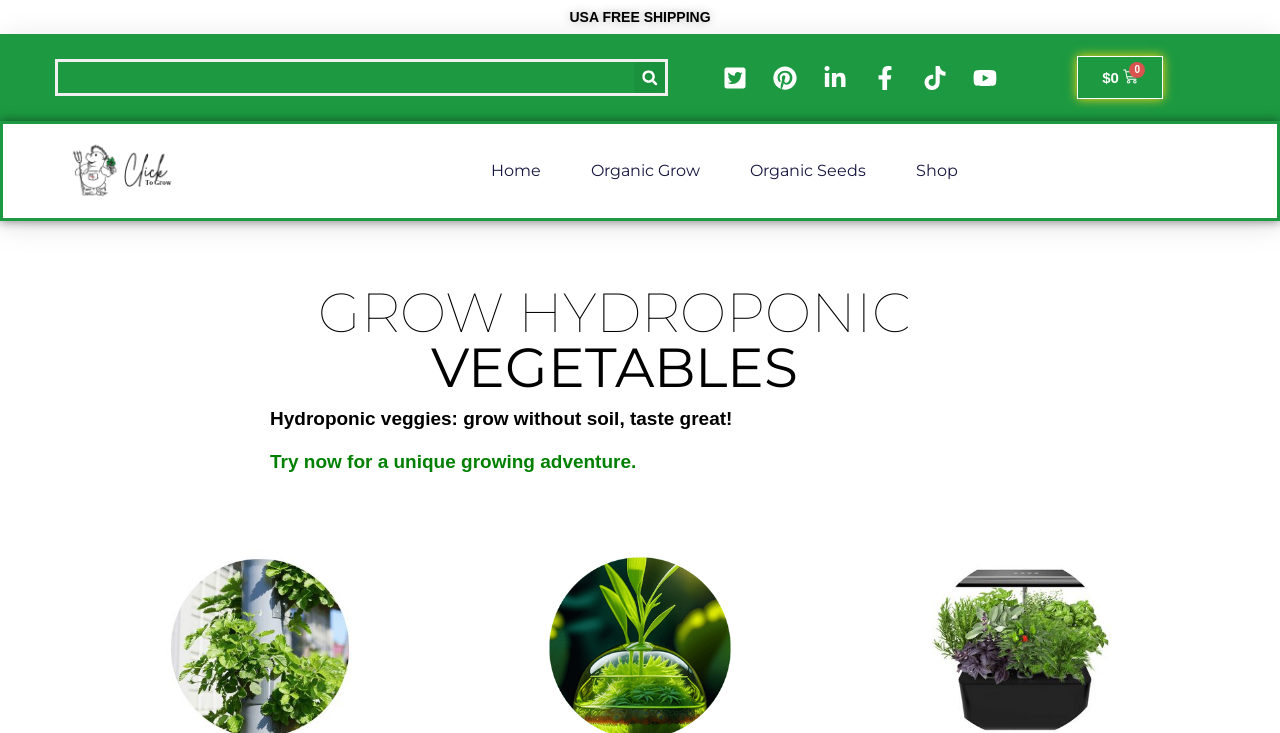What is the benefit of growing hydroponic vegetables?
Provide a one-word or short-phrase answer based on the image.

Taste great